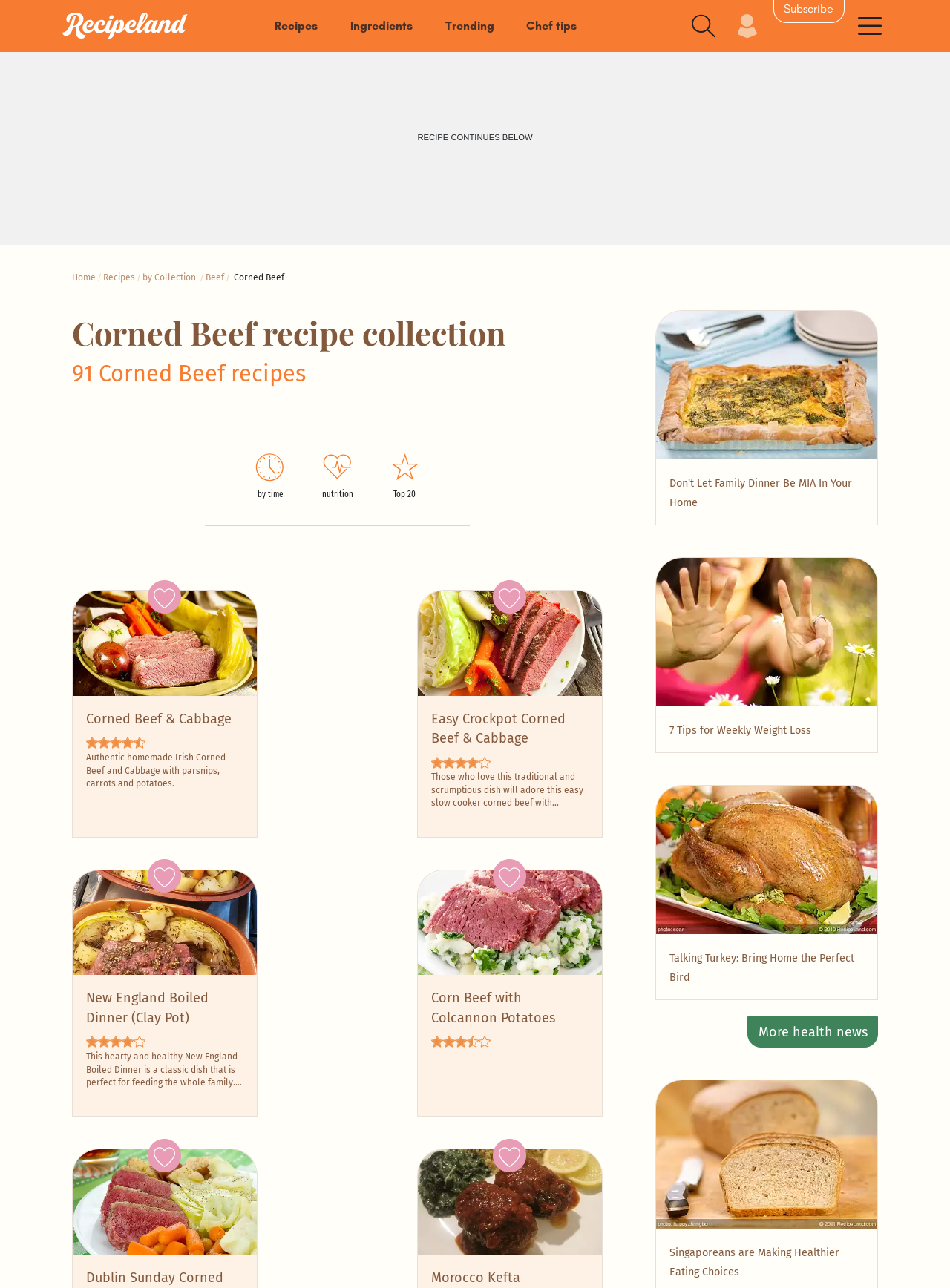Determine the coordinates of the bounding box for the clickable area needed to execute this instruction: "Explore the 'More health news' section".

[0.787, 0.789, 0.924, 0.813]